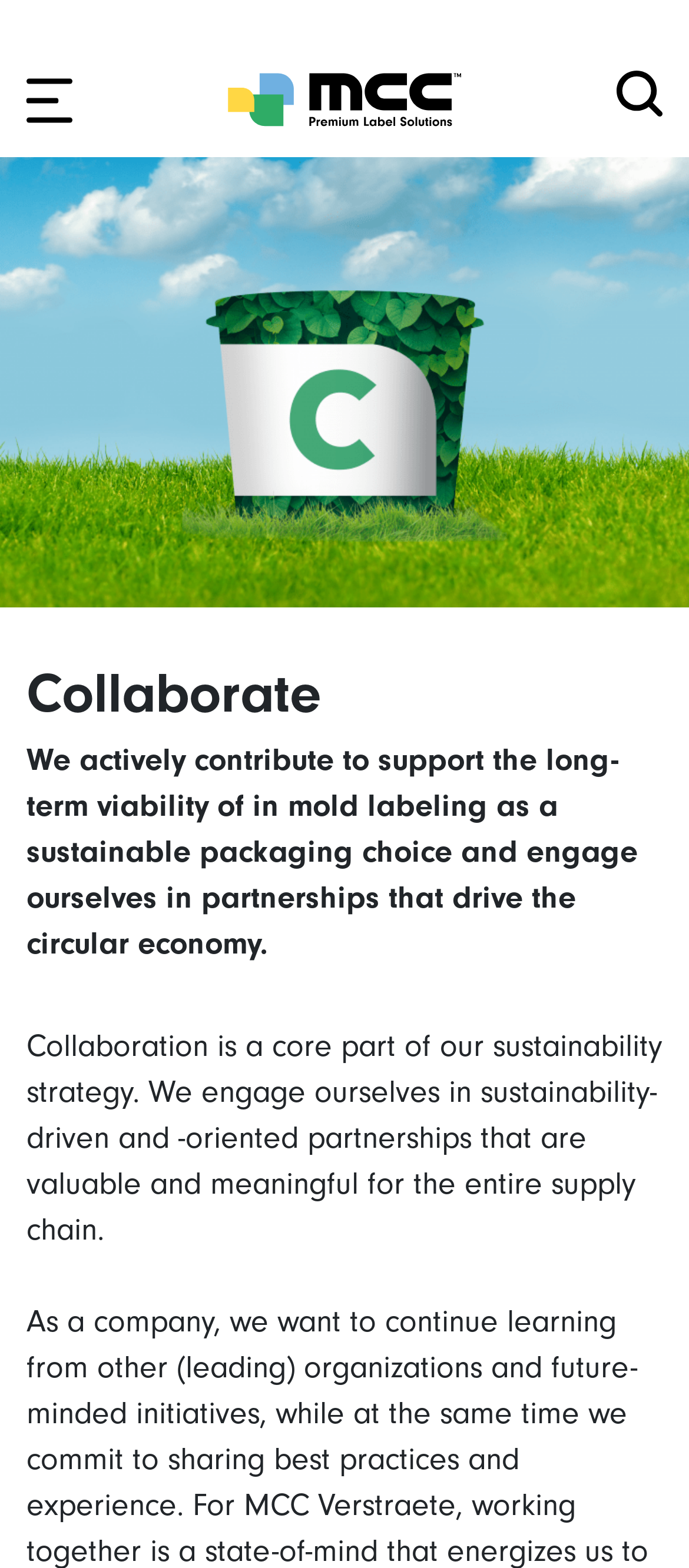Determine the bounding box coordinates of the region I should click to achieve the following instruction: "Read about Sustainability". Ensure the bounding box coordinates are four float numbers between 0 and 1, i.e., [left, top, right, bottom].

[0.038, 0.367, 0.962, 0.398]